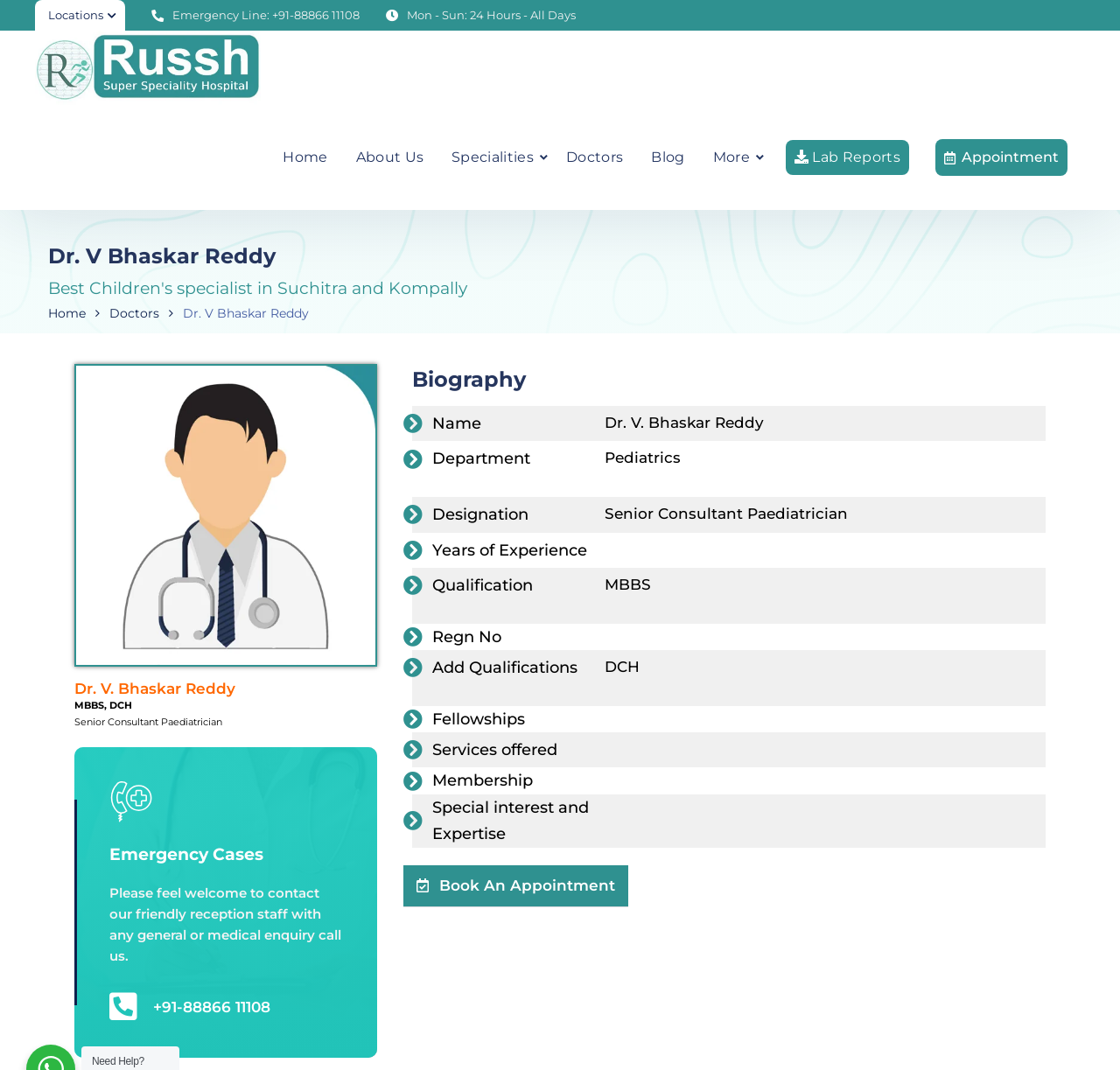Please specify the bounding box coordinates of the clickable section necessary to execute the following command: "Visit the 'Home' page".

[0.24, 0.098, 0.305, 0.196]